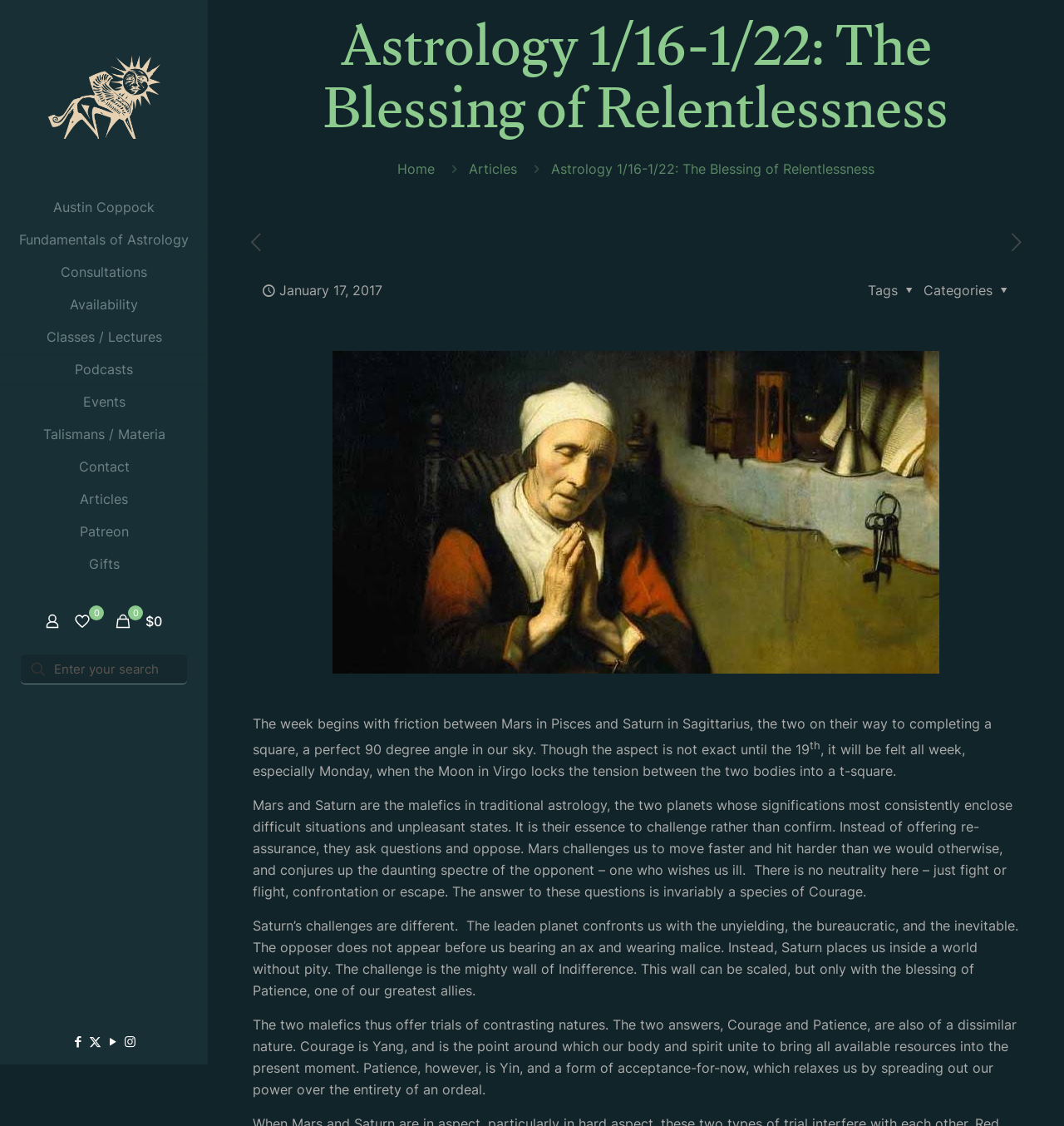Please provide the bounding box coordinate of the region that matches the element description: Classes / Lectures. Coordinates should be in the format (top-left x, top-left y, bottom-right x, bottom-right y) and all values should be between 0 and 1.

[0.0, 0.285, 0.195, 0.314]